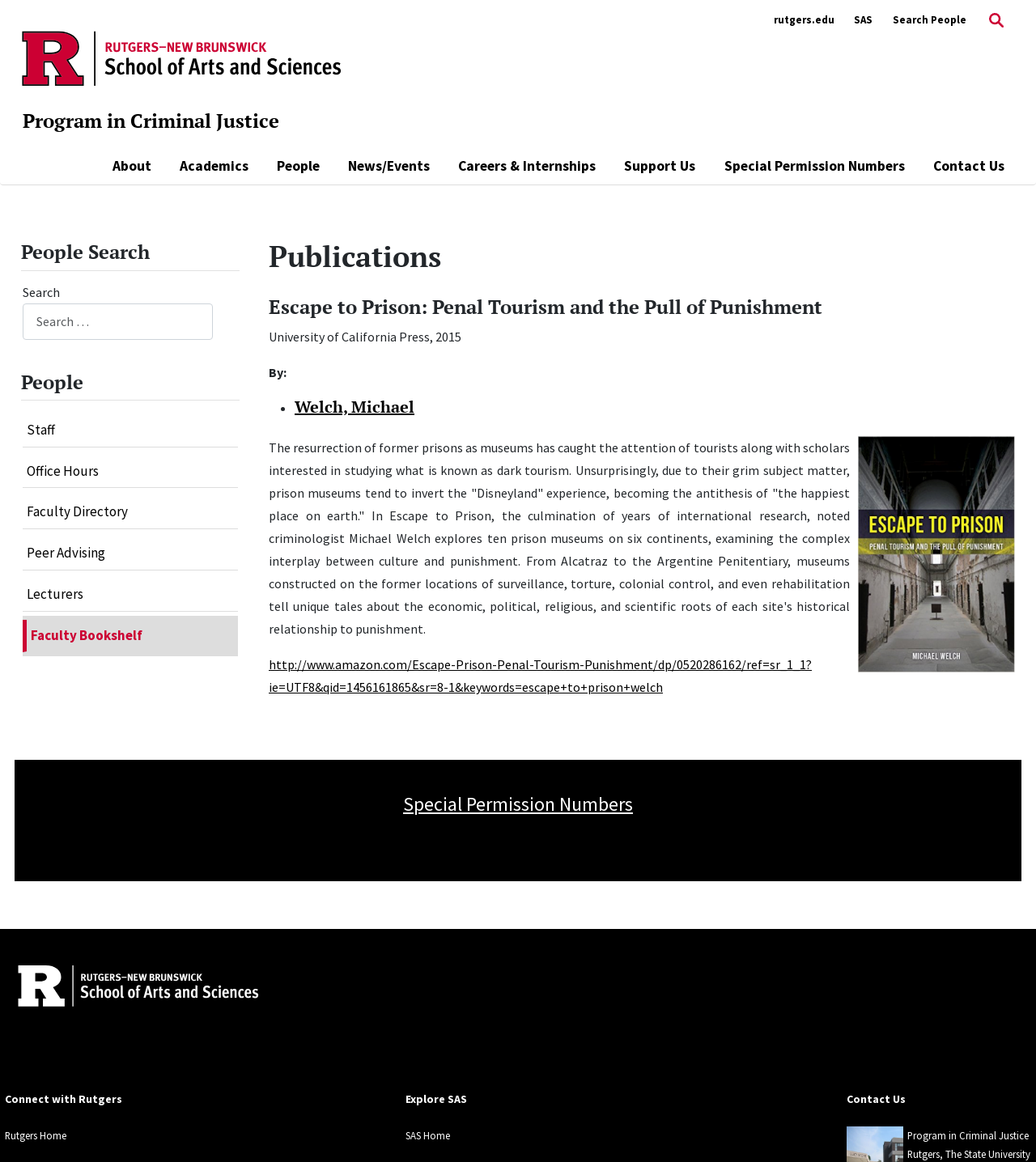Please provide a comprehensive answer to the question below using the information from the image: What is the name of the book featured on this page?

I found the answer by looking at the heading 'Escape to Prison: Penal Tourism and the Pull of Punishment' and the image 'Escape To-Prison' which suggests that the book is the main topic of the page.